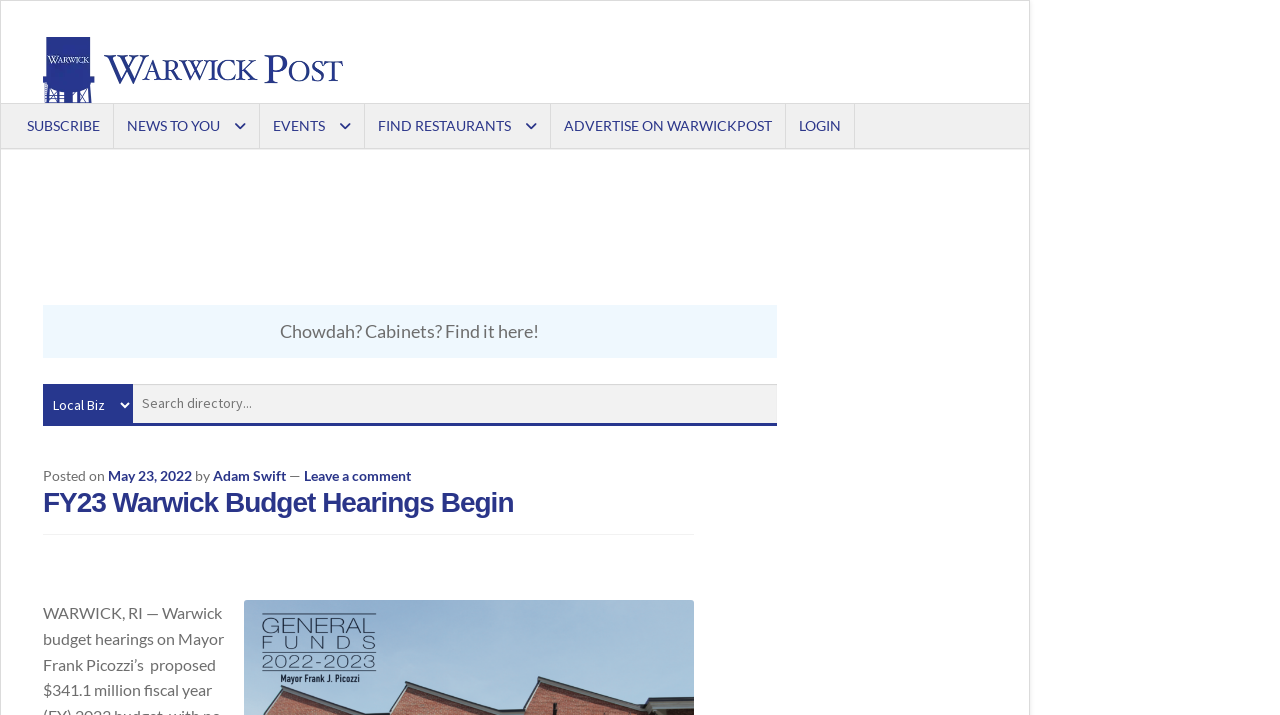Bounding box coordinates are given in the format (top-left x, top-left y, bottom-right x, bottom-right y). All values should be floating point numbers between 0 and 1. Provide the bounding box coordinate for the UI element described as: Advertise on WarwickPost

[0.433, 0.145, 0.613, 0.207]